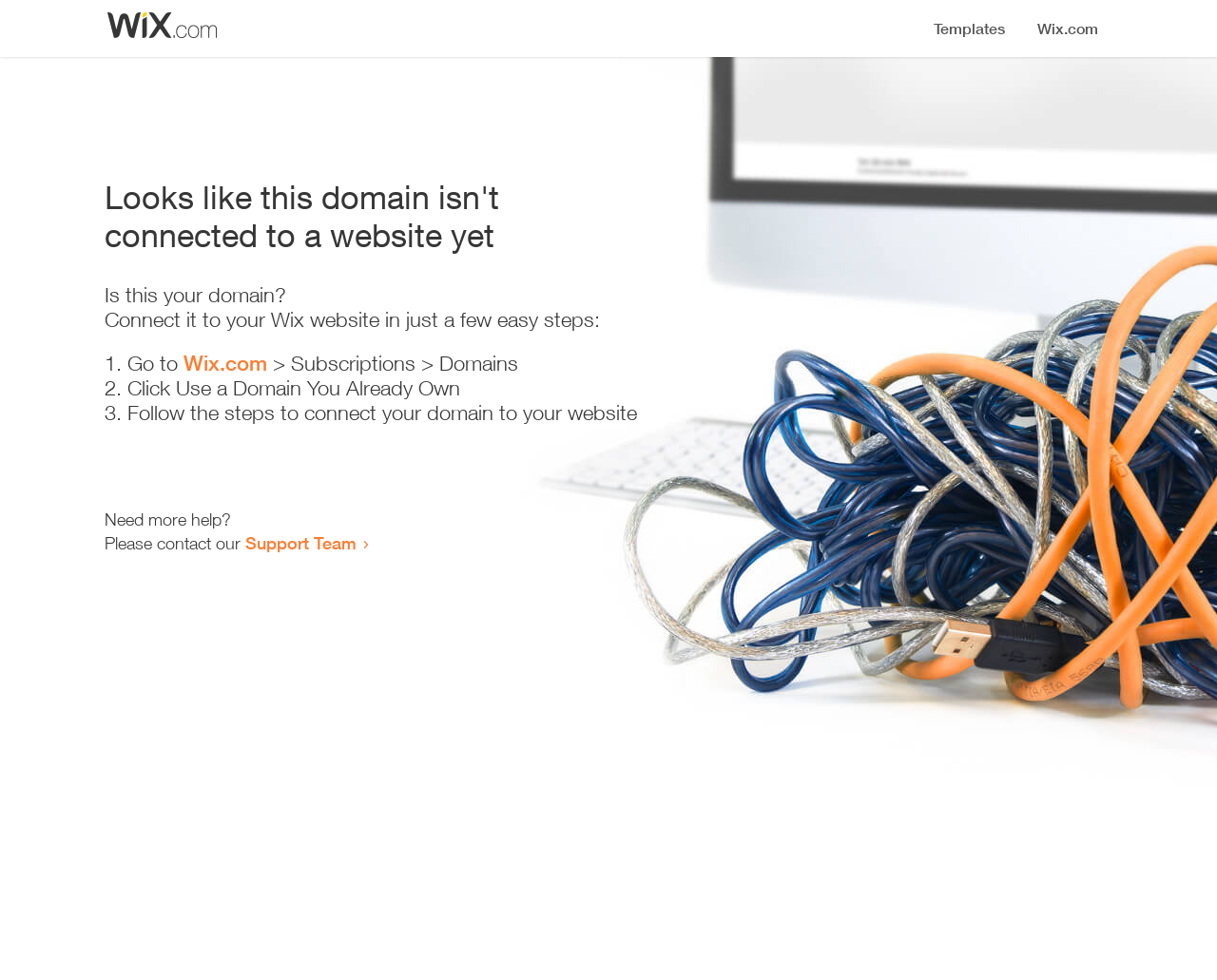Where can I get more help?
Using the information from the image, answer the question thoroughly.

The webpage provides a link to the 'Support Team' at the bottom, which suggests that users can contact them for more help.